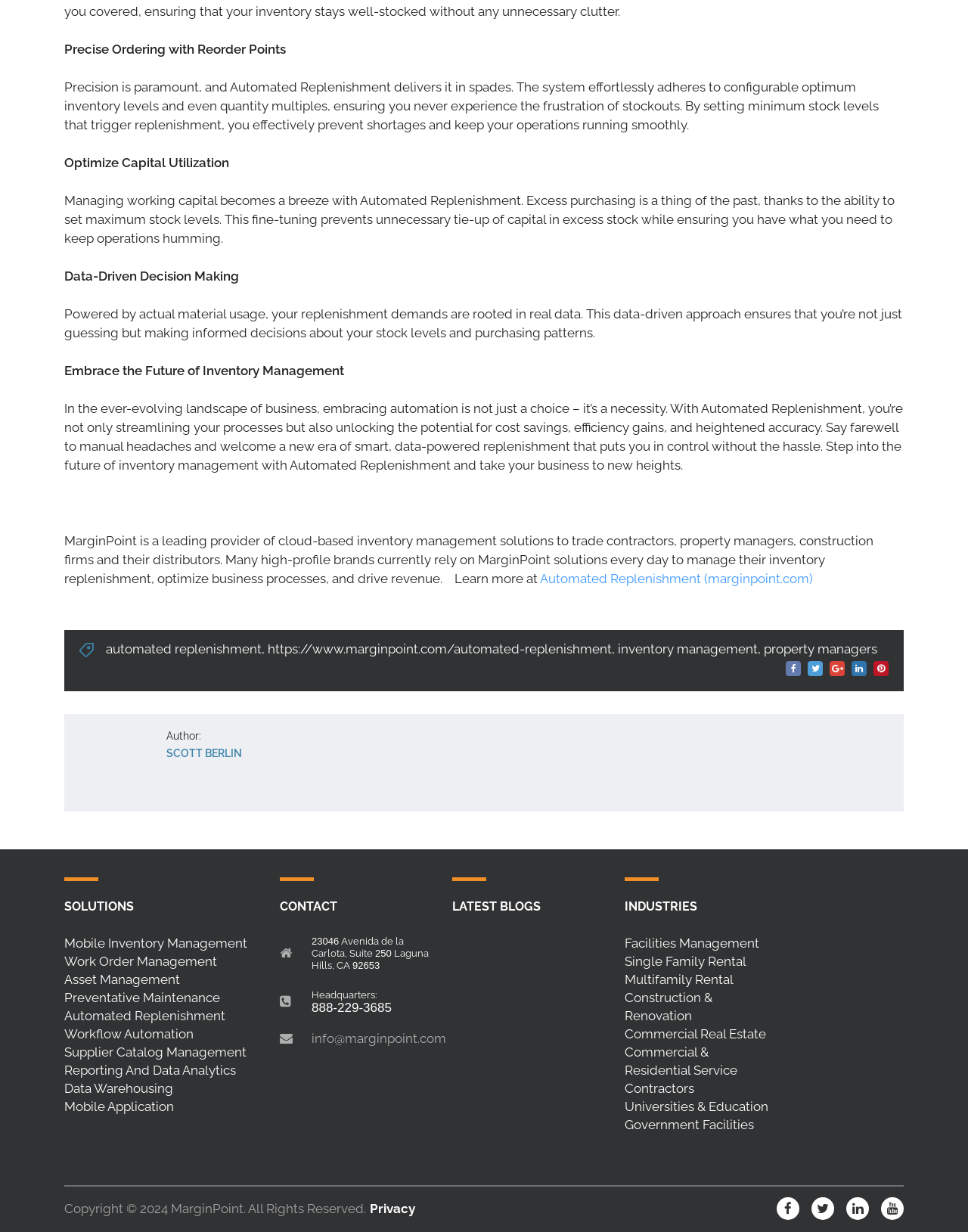How many links are there in the 'SOLUTIONS' section?
Please provide an in-depth and detailed response to the question.

In the 'SOLUTIONS' section, there are 9 links listed, including 'Mobile Inventory Management', 'Work Order Management', 'Asset Management', and so on.